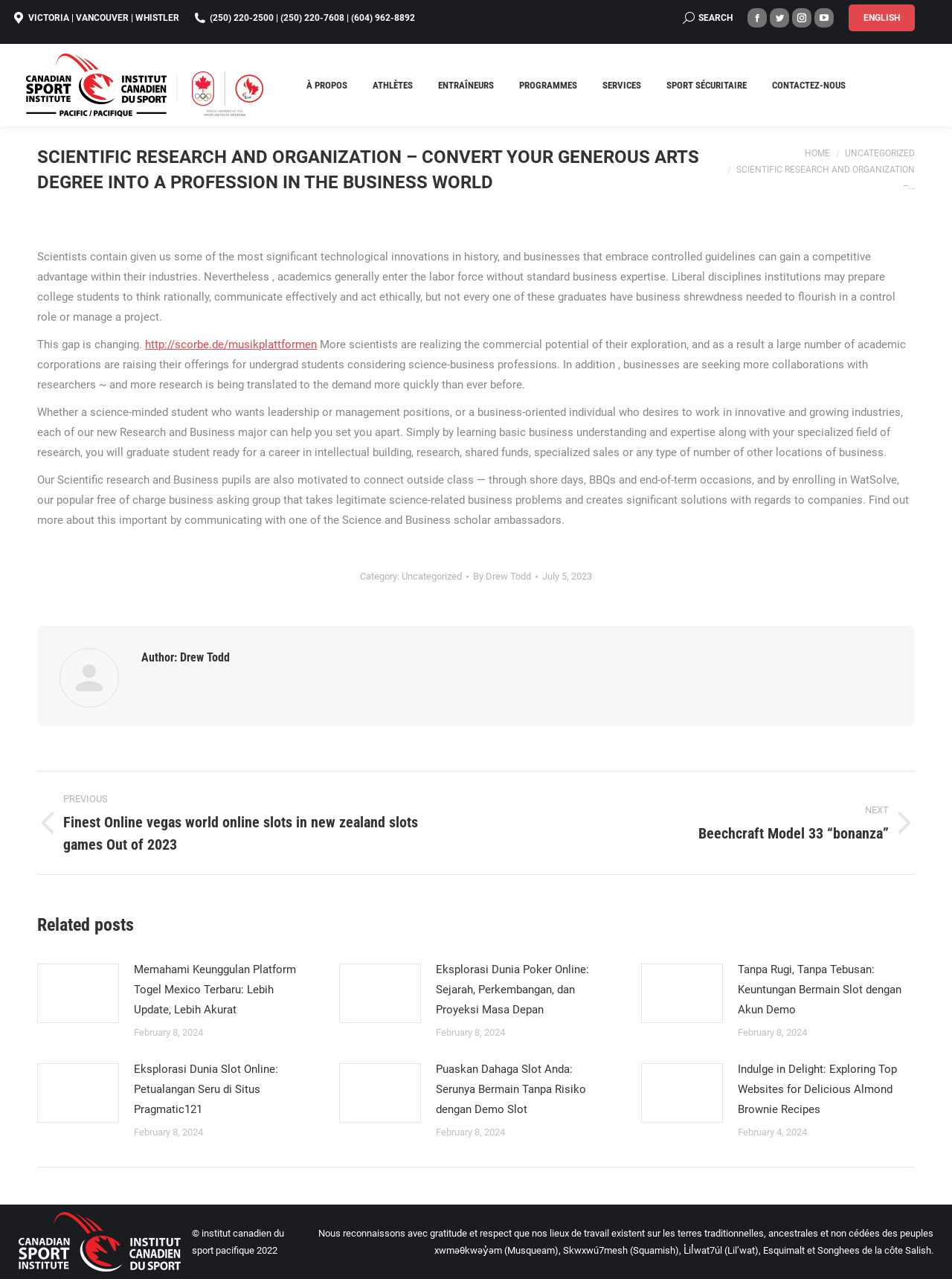What is the location of the institution?
Could you please answer the question thoroughly and with as much detail as possible?

The location of the institution can be found at the top of the webpage, where the contact information is listed. The text 'VICTORIA | VANCOUVER | WHISTLER' indicates that the institution has locations in these three cities.